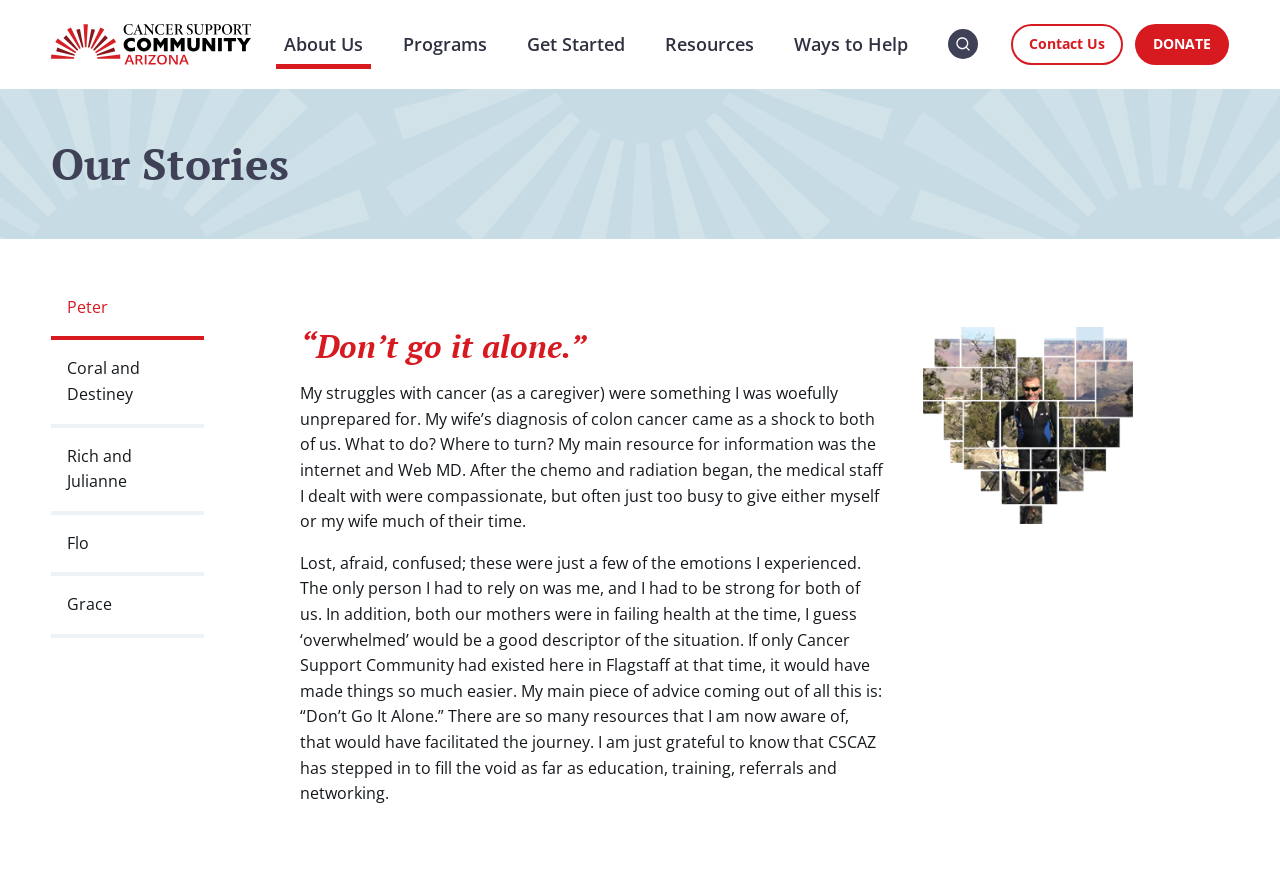Determine the bounding box coordinates of the UI element described by: "Contact Us".

[0.79, 0.027, 0.877, 0.074]